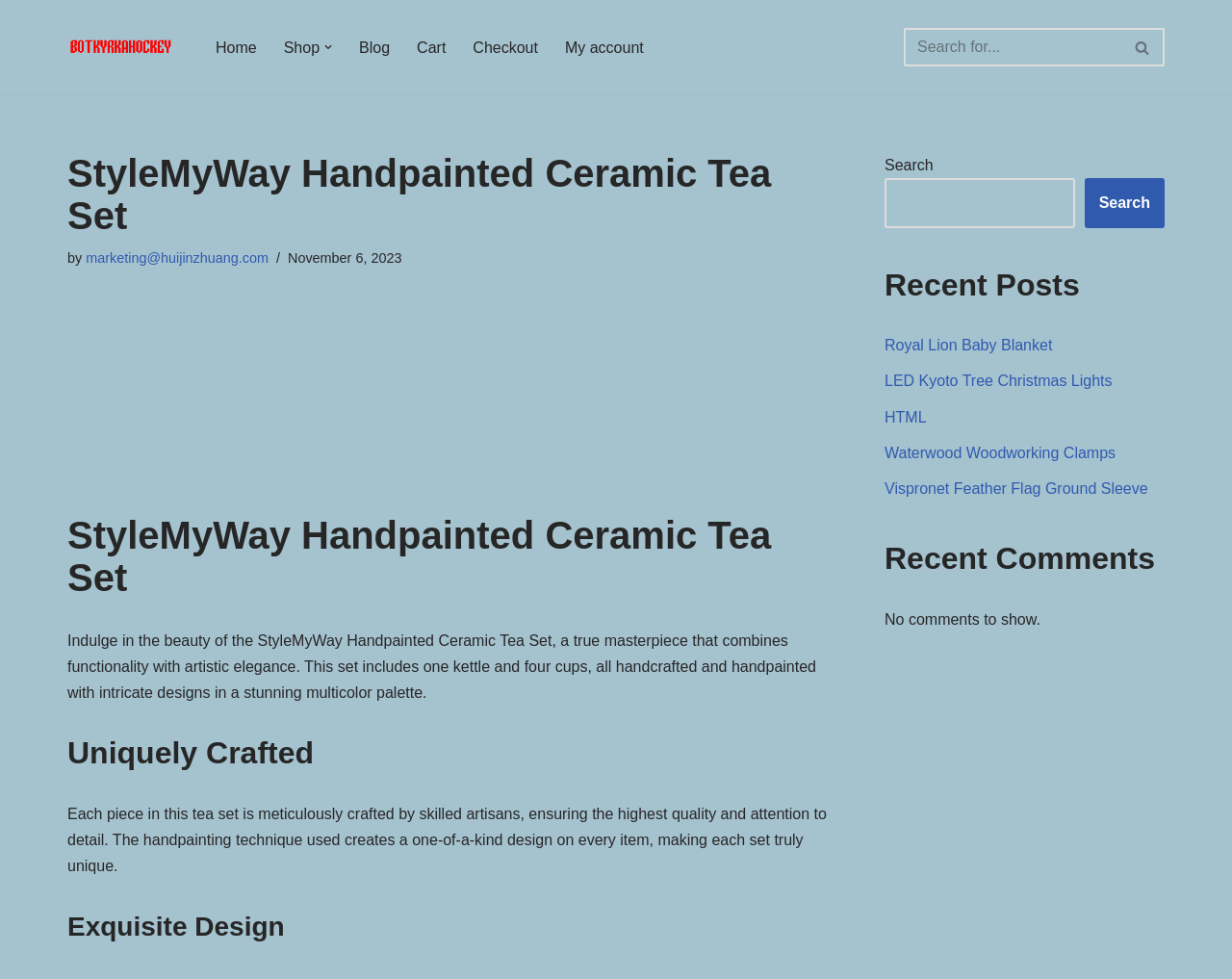Determine the bounding box for the UI element described here: "LED Kyoto Tree Christmas Lights".

[0.718, 0.381, 0.903, 0.398]